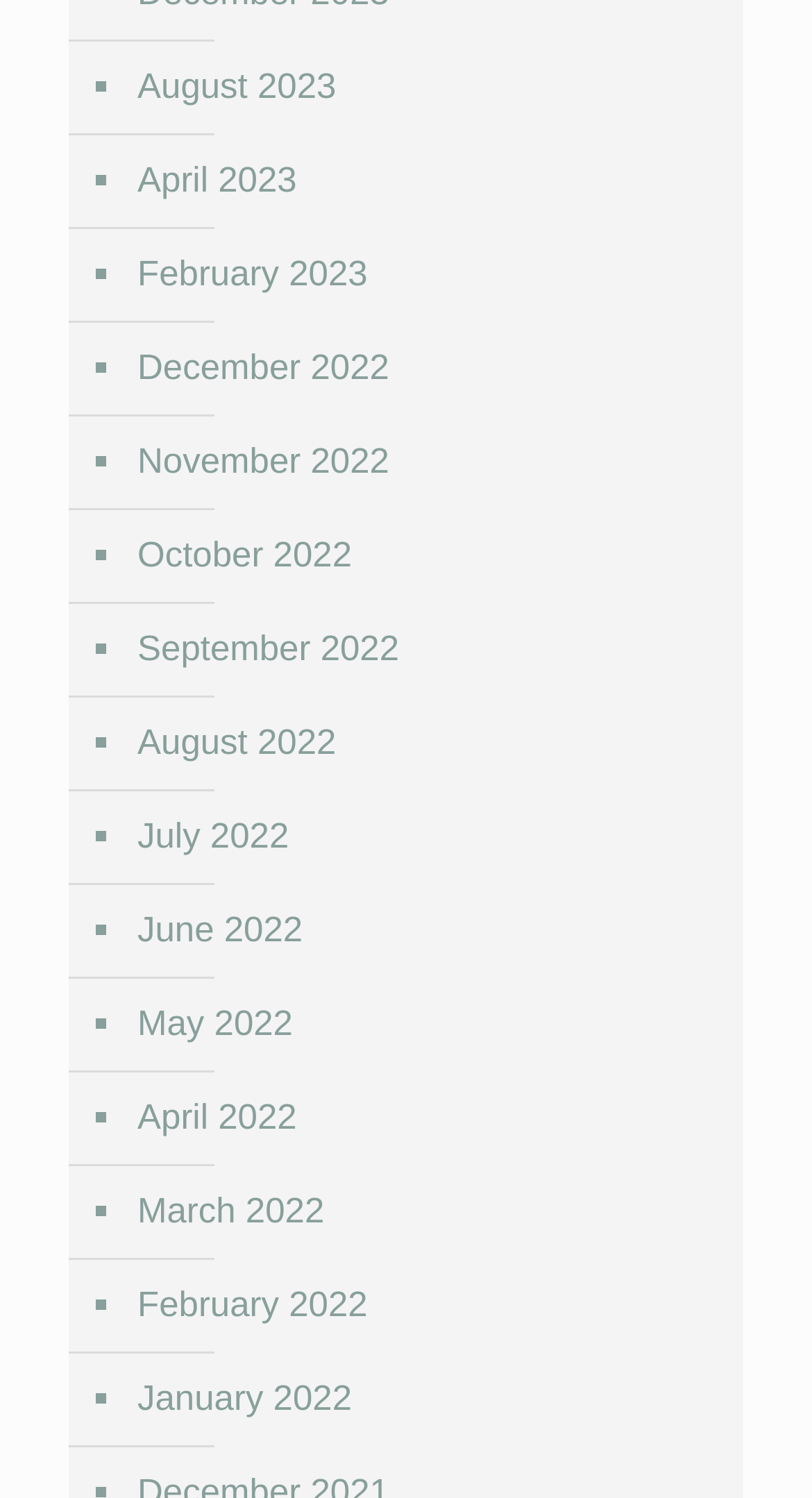Determine the coordinates of the bounding box for the clickable area needed to execute this instruction: "View January 2022".

[0.162, 0.904, 0.89, 0.967]